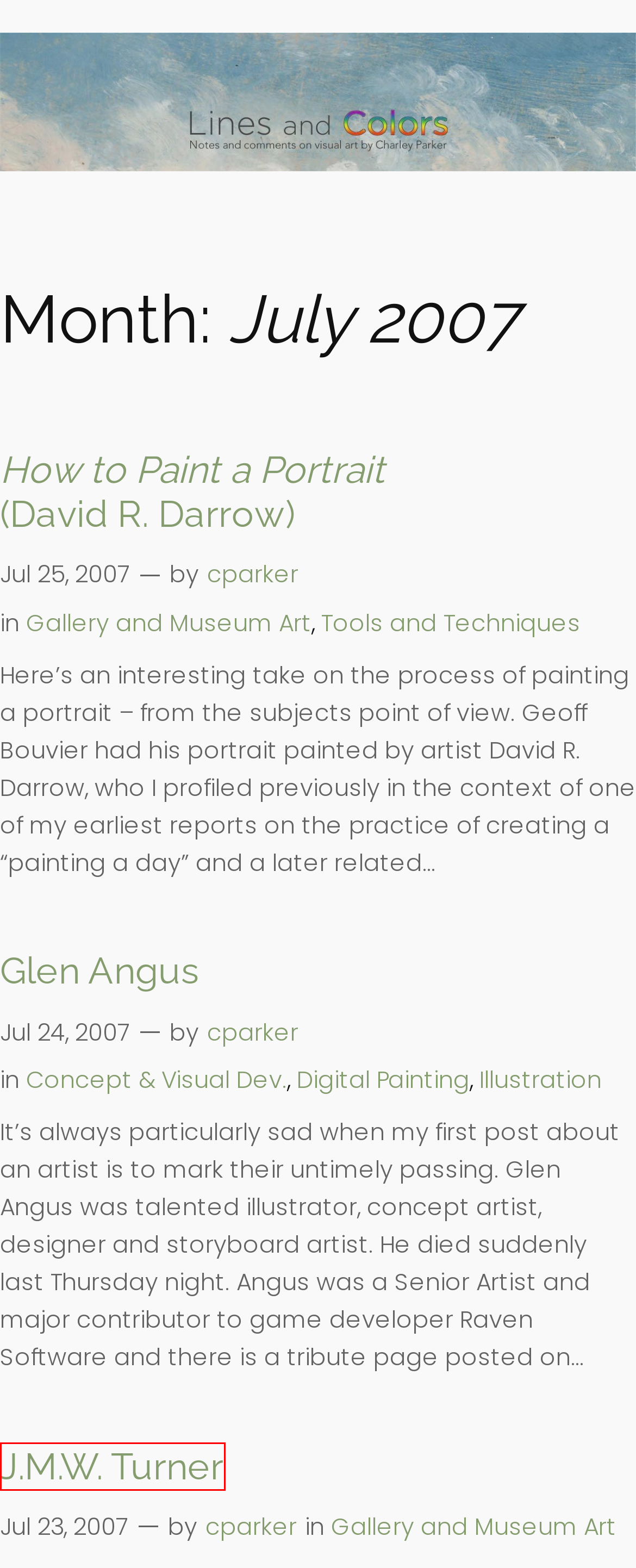You have a screenshot of a webpage with a red bounding box around a UI element. Determine which webpage description best matches the new webpage that results from clicking the element in the bounding box. Here are the candidates:
A. Tools and Techniques – Lines and Colors
B. Concept & Visual Dev. – Lines and Colors
C. Lines and Colors
D. J.M.W. Turner – Lines and Colors
E. How to Paint a Portrait (David R. Darrow) – Lines and Colors
F. cparker – Lines and Colors
G. Glen Angus – Lines and Colors
H. Gallery and Museum Art – Lines and Colors

D